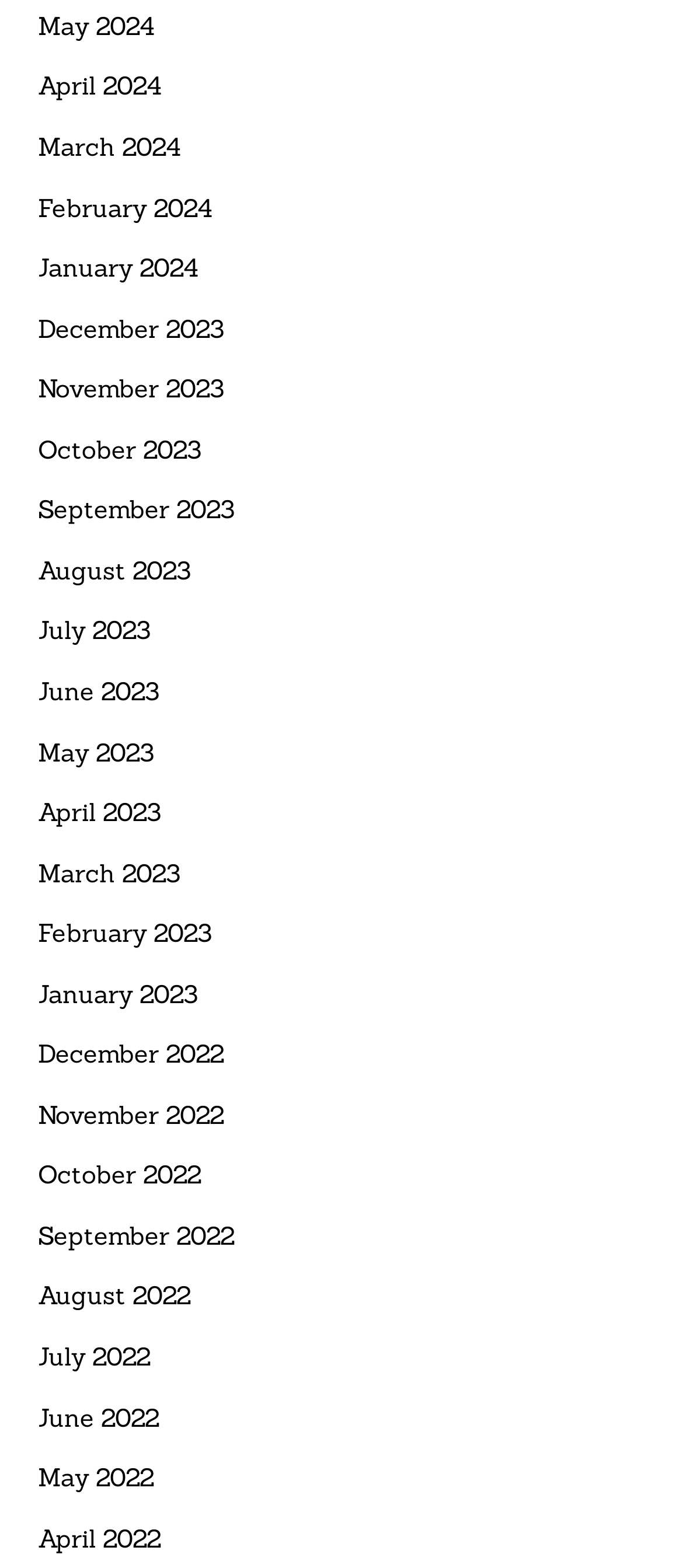Answer the question below with a single word or a brief phrase: 
Are the month names in alphabetical order?

No